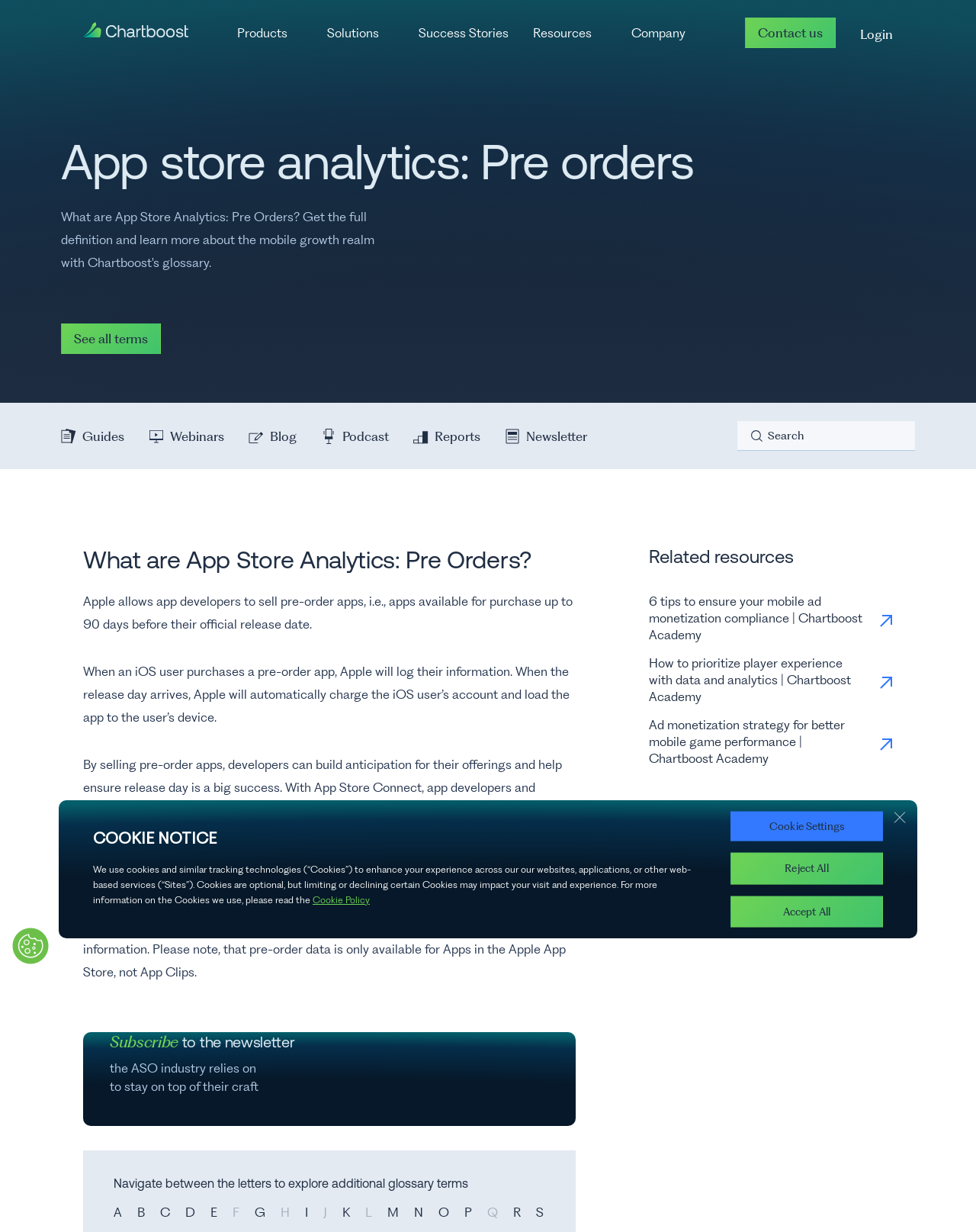Construct a comprehensive caption that outlines the webpage's structure and content.

The webpage is about App Store Analytics: Pre Orders, a term defined in Chartboost's glossary. At the top, there is a navigation bar with links to "Products", "Solutions", "Success Stories", "Resources", and "Company". On the right side of the navigation bar, there are links to "Contact us" and "Login".

Below the navigation bar, there is a header section with a heading "App store analytics: Pre orders" and a link to "See all terms". Underneath, there are links to "Guides", "Webinars", "Blog", "Podcast", and "Reports".

The main content of the webpage is divided into sections. The first section explains what App Store Analytics: Pre Orders are, with three paragraphs of text describing how Apple allows app developers to sell pre-order apps and how developers can analyze their pre-order apps to view sales, usage, and download metrics.

Below the explanatory text, there is a section with a heading "Subscribe to the newsletter" and a subheading "the ASO industry relies on to stay on top of their craft". 

Next, there is a section with a heading "Related resources" that lists three links to articles on mobile ad monetization compliance, prioritizing player experience with data and analytics, and ad monetization strategy for better mobile game performance.

At the bottom of the webpage, there is a cookie banner with a heading "COOKIE NOTICE" and a brief description of how cookies are used on the website. There are buttons to "Cookie Settings", "Reject All", "Accept All", and "Close".

On the bottom right corner of the webpage, there is a search box and a list of alphabet links from "A" to "S", allowing users to navigate to additional glossary terms.